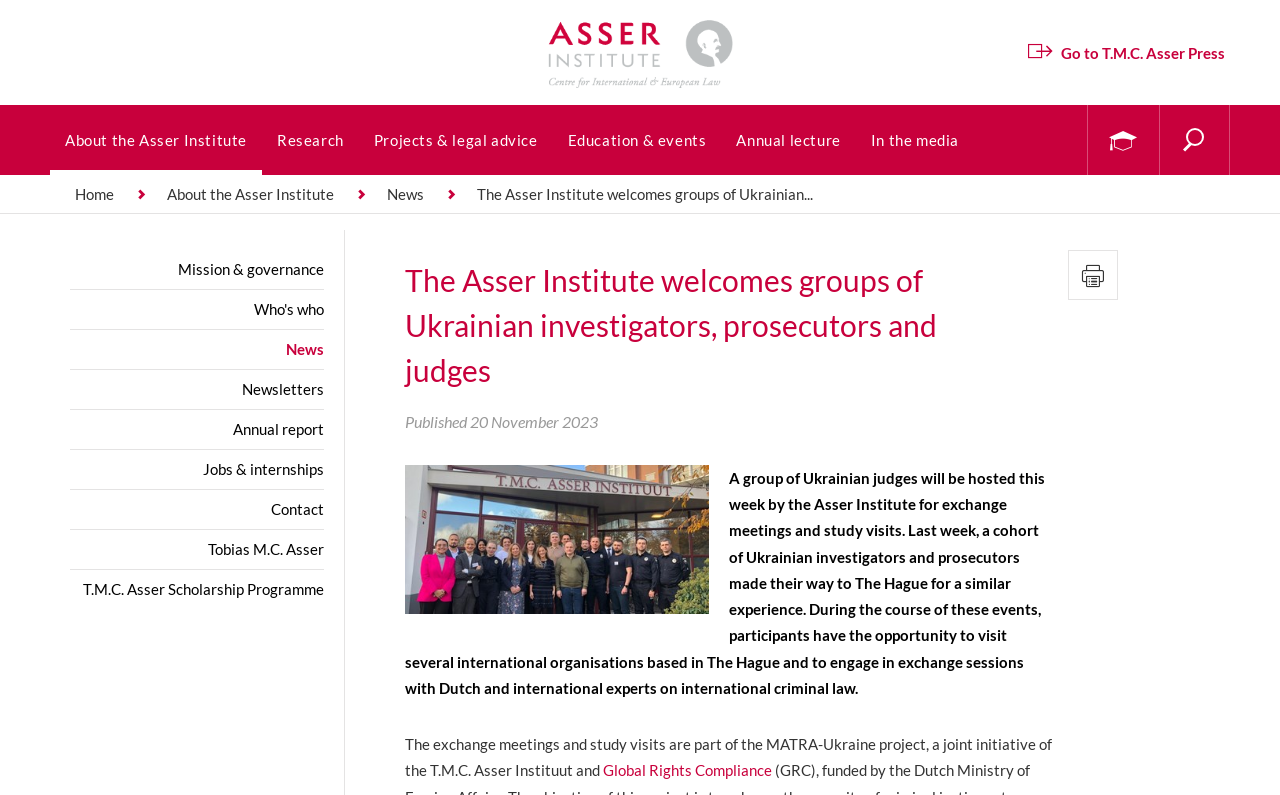Deliver a detailed narrative of the webpage's visual and textual elements.

The webpage is about the Asser Institute, a center for international and European law. At the top left, there is a link to the Asser Institute's homepage, accompanied by an image with the same name. To the right of this link, there is another link to T.M.C. Asser Press. 

Below these links, there is a row of navigation links, including "About the Asser Institute", "Research", "Projects & legal advice", "Education & events", "Annual lecture", "In the media", and a button with no text. 

On the left side of the page, there is a column of links, including "Home", "About the Asser Institute", "News", "Mission & governance", "Who's who", "News", "Newsletters", "Annual report", "Jobs & internships", "Contact", "Tobias M.C. Asser", and "T.M.C. Asser Scholarship Programme". 

In the main content area, there is a heading that welcomes groups of Ukrainian investigators, prosecutors, and judges. Below this heading, there is a publication date, "20 November 2023". 

There is a figure with an image, followed by a block of text that describes an event where Ukrainian judges, investigators, and prosecutors visited the Asser Institute for exchange meetings and study visits. The text also mentions the MATRA-Ukraine project, a joint initiative of the T.M.C. Asser Instituut and Global Rights Compliance, which is linked at the bottom of the page. 

At the top right, there is a search box with a "Search" button.